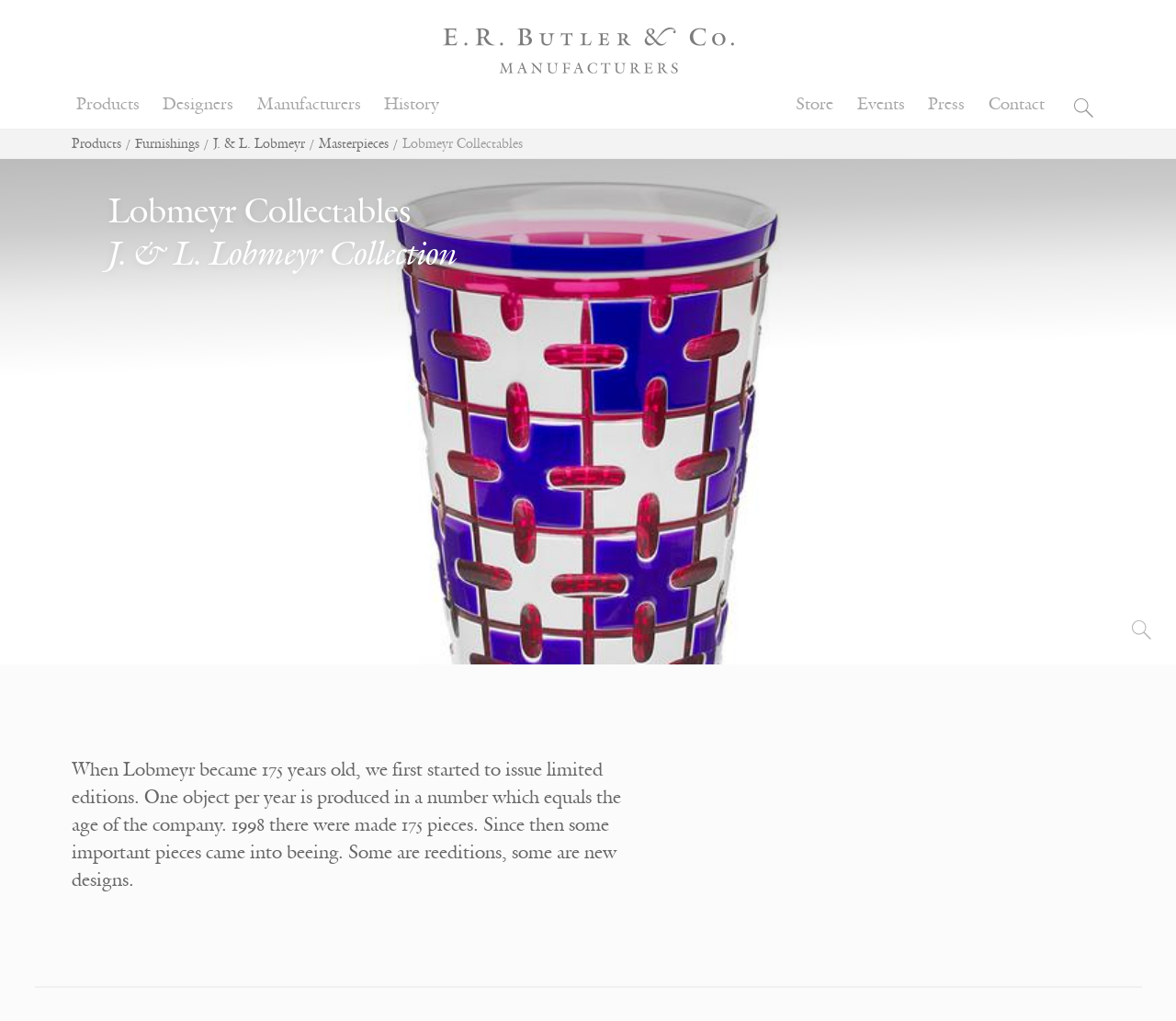Specify the bounding box coordinates of the area that needs to be clicked to achieve the following instruction: "search for something".

None